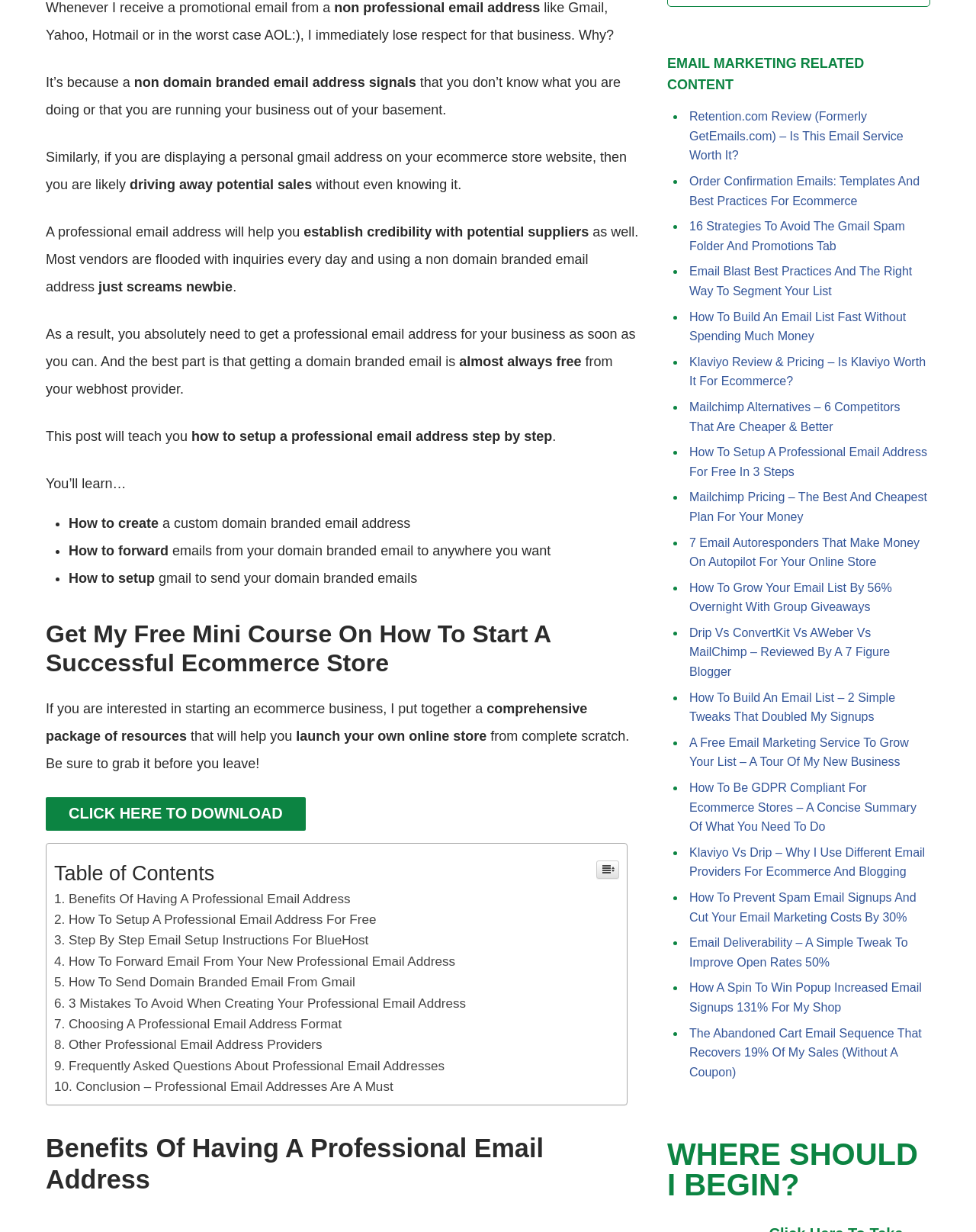Extract the bounding box coordinates for the described element: "Other Professional Email Address Providers". The coordinates should be represented as four float numbers between 0 and 1: [left, top, right, bottom].

[0.055, 0.842, 0.33, 0.854]